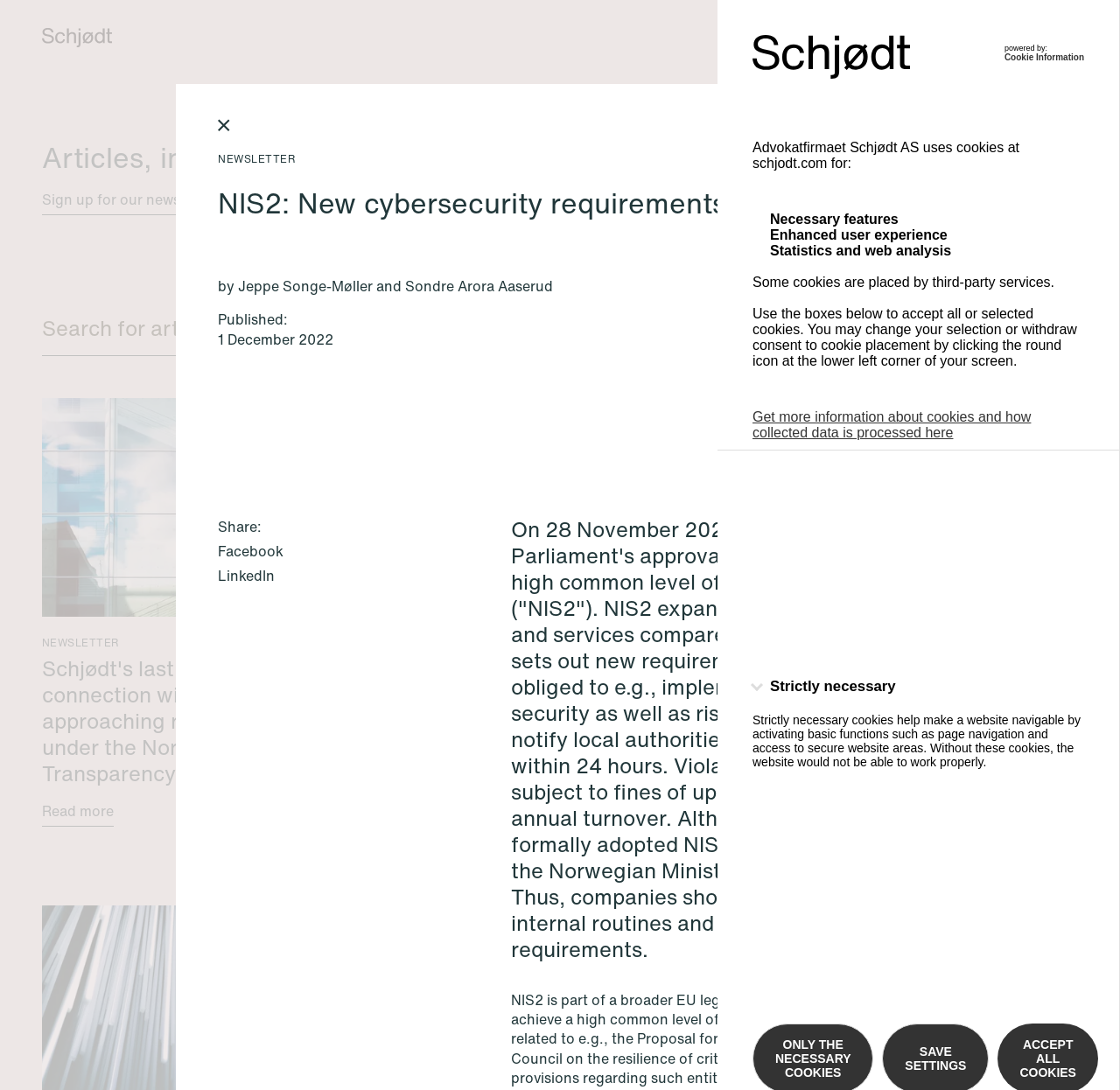Refer to the image and answer the question with as much detail as possible: What is the deadline for notifying local authorities of serious cyber security incidents?

The deadline for notifying local authorities of serious cyber security incidents can be found in the article section of the webpage, where it is stated that 'companies will be obliged to... notify local authorities of serious cyber security incidents within 24 hours'.